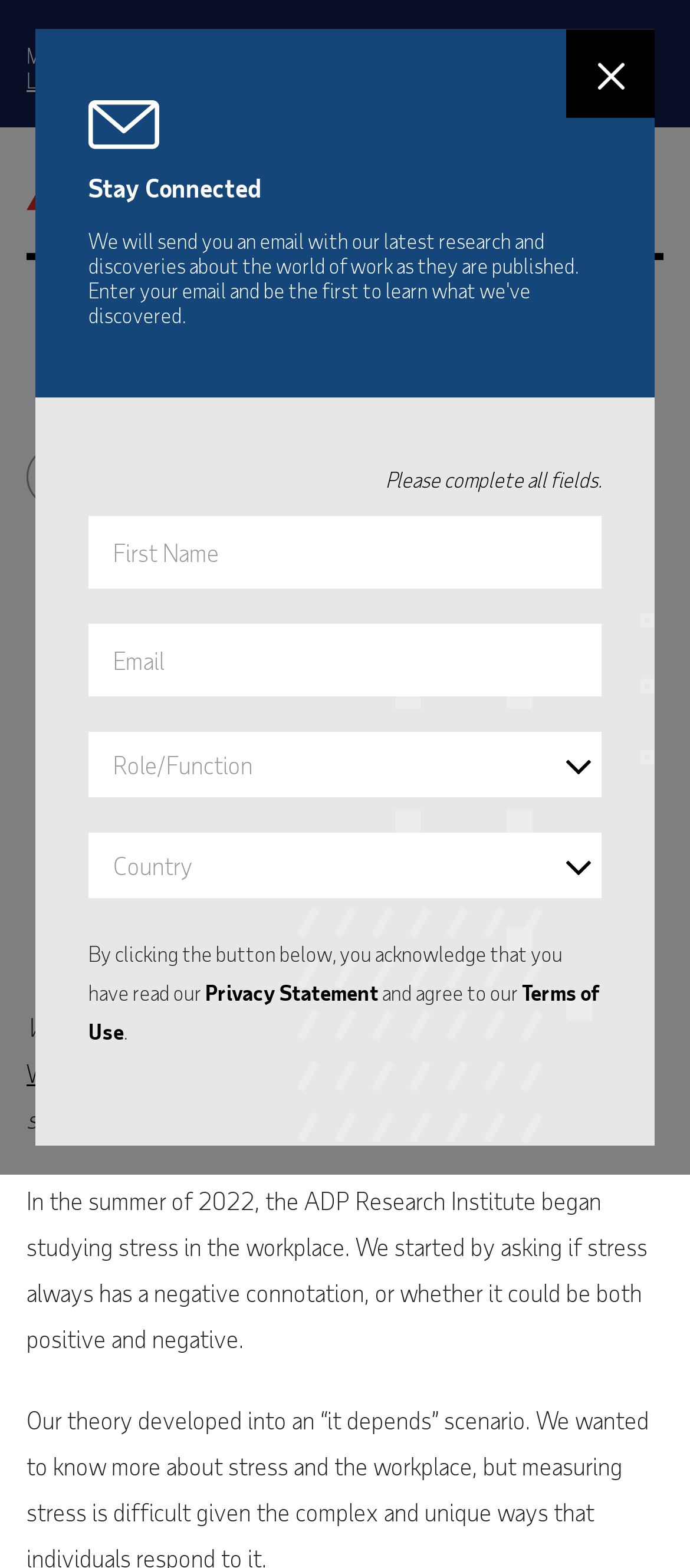Please identify the bounding box coordinates of the clickable area that will fulfill the following instruction: "Share the article on Twitter". The coordinates should be in the format of four float numbers between 0 and 1, i.e., [left, top, right, bottom].

[0.427, 0.58, 0.504, 0.599]